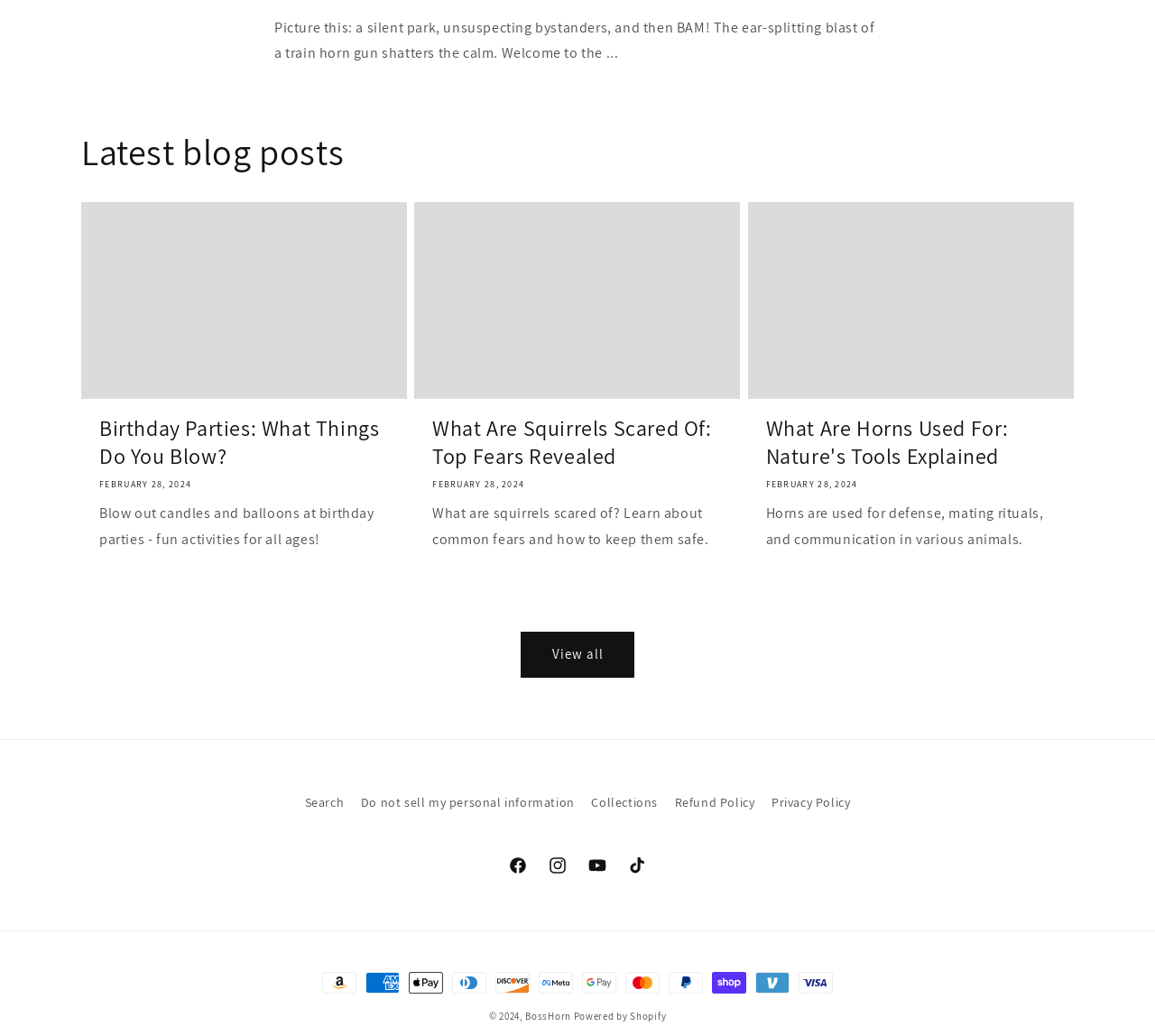Using floating point numbers between 0 and 1, provide the bounding box coordinates in the format (top-left x, top-left y, bottom-right x, bottom-right y). Locate the UI element described here: Privacy Policy

[0.668, 0.759, 0.736, 0.79]